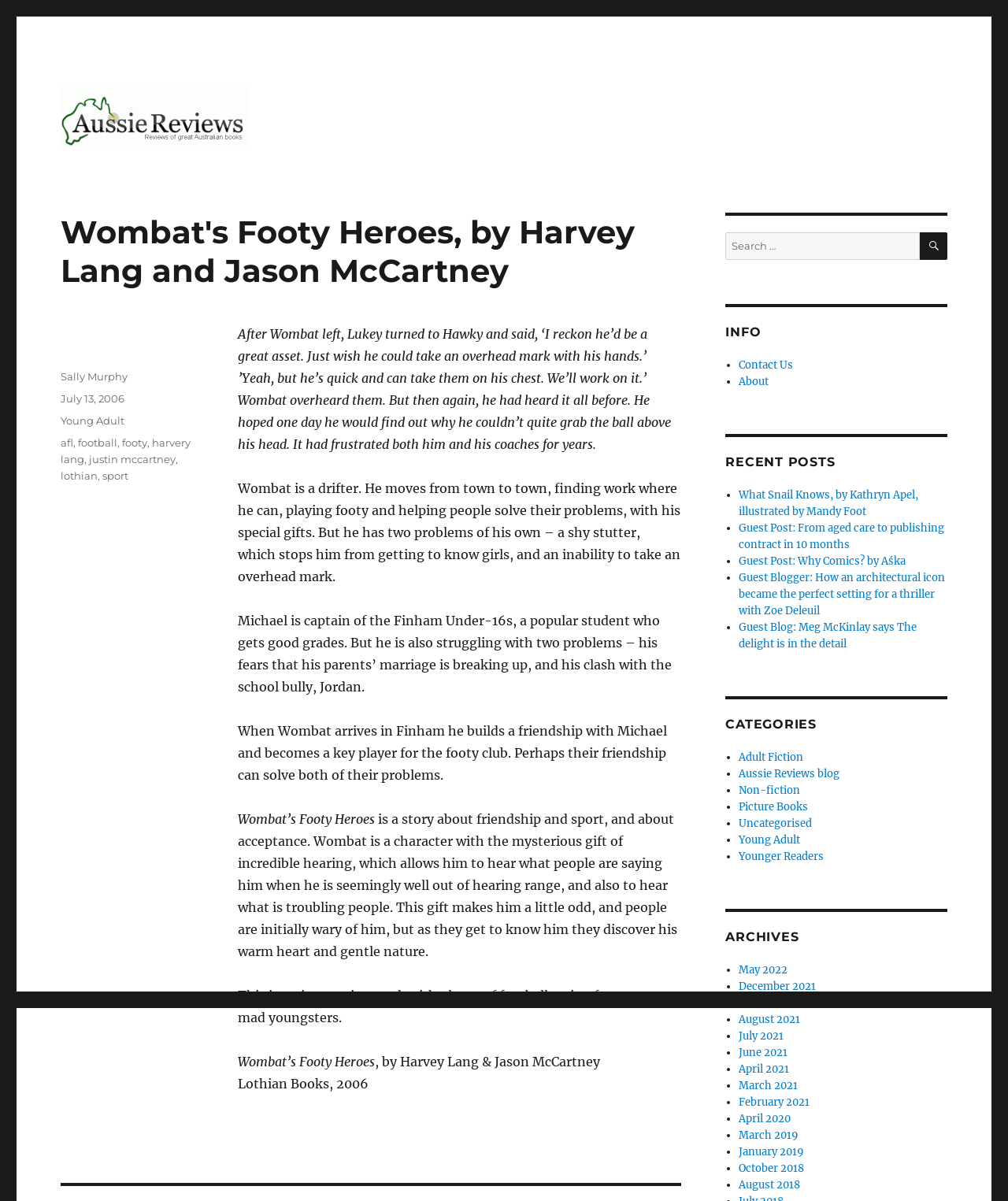Find and indicate the bounding box coordinates of the region you should select to follow the given instruction: "Search for something".

[0.72, 0.193, 0.94, 0.216]